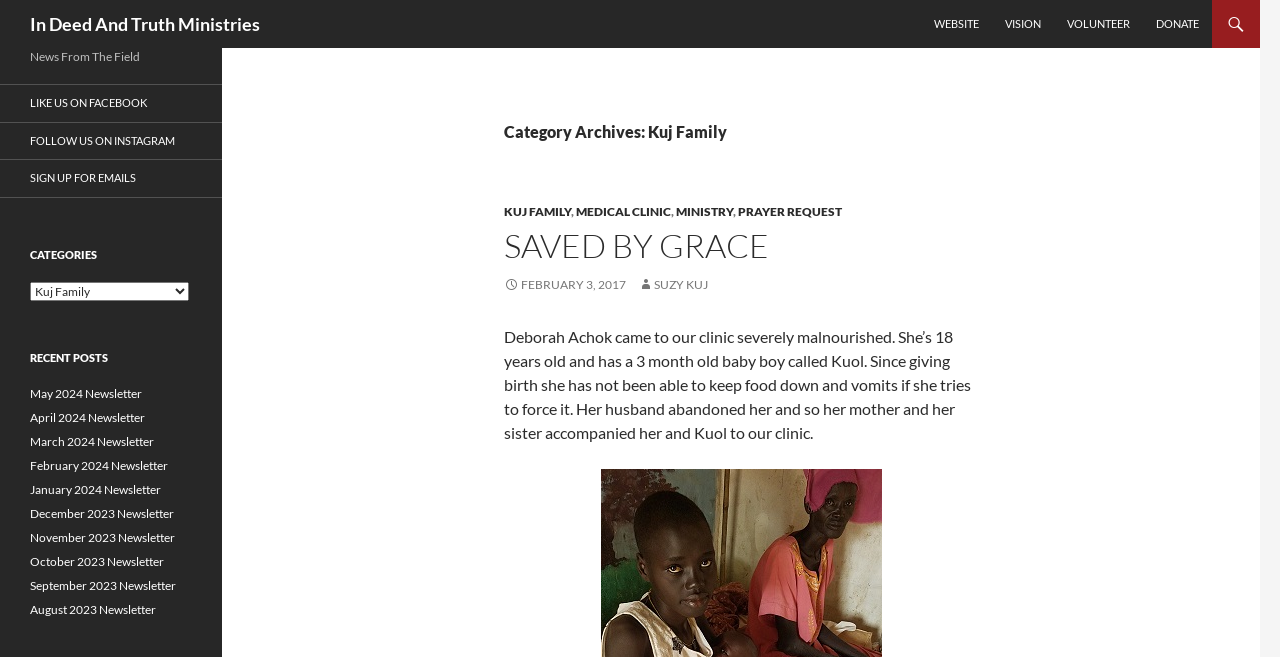Determine the bounding box coordinates of the section I need to click to execute the following instruction: "Visit the Vision page". Provide the coordinates as four float numbers between 0 and 1, i.e., [left, top, right, bottom].

[0.776, 0.0, 0.823, 0.073]